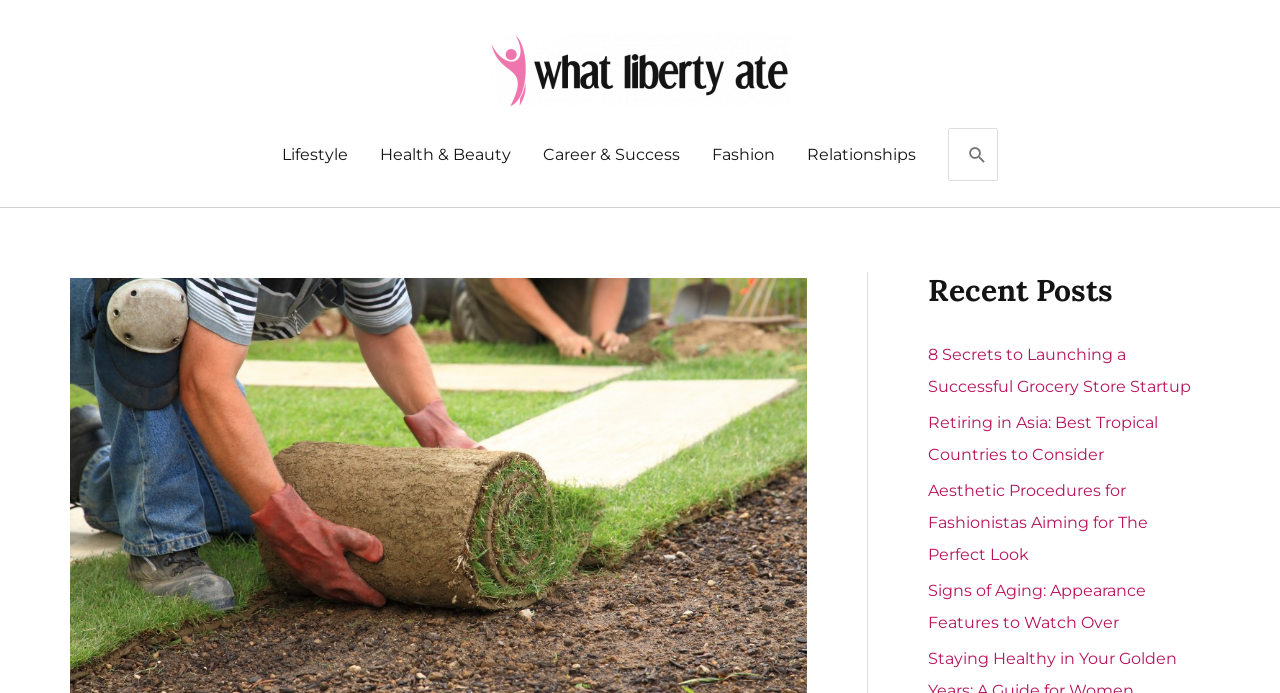Using the information from the screenshot, answer the following question thoroughly:
What is the name of the website?

The name of the website can be found in the top-left corner of the webpage, where the logo 'What Liberty Ate' is displayed.